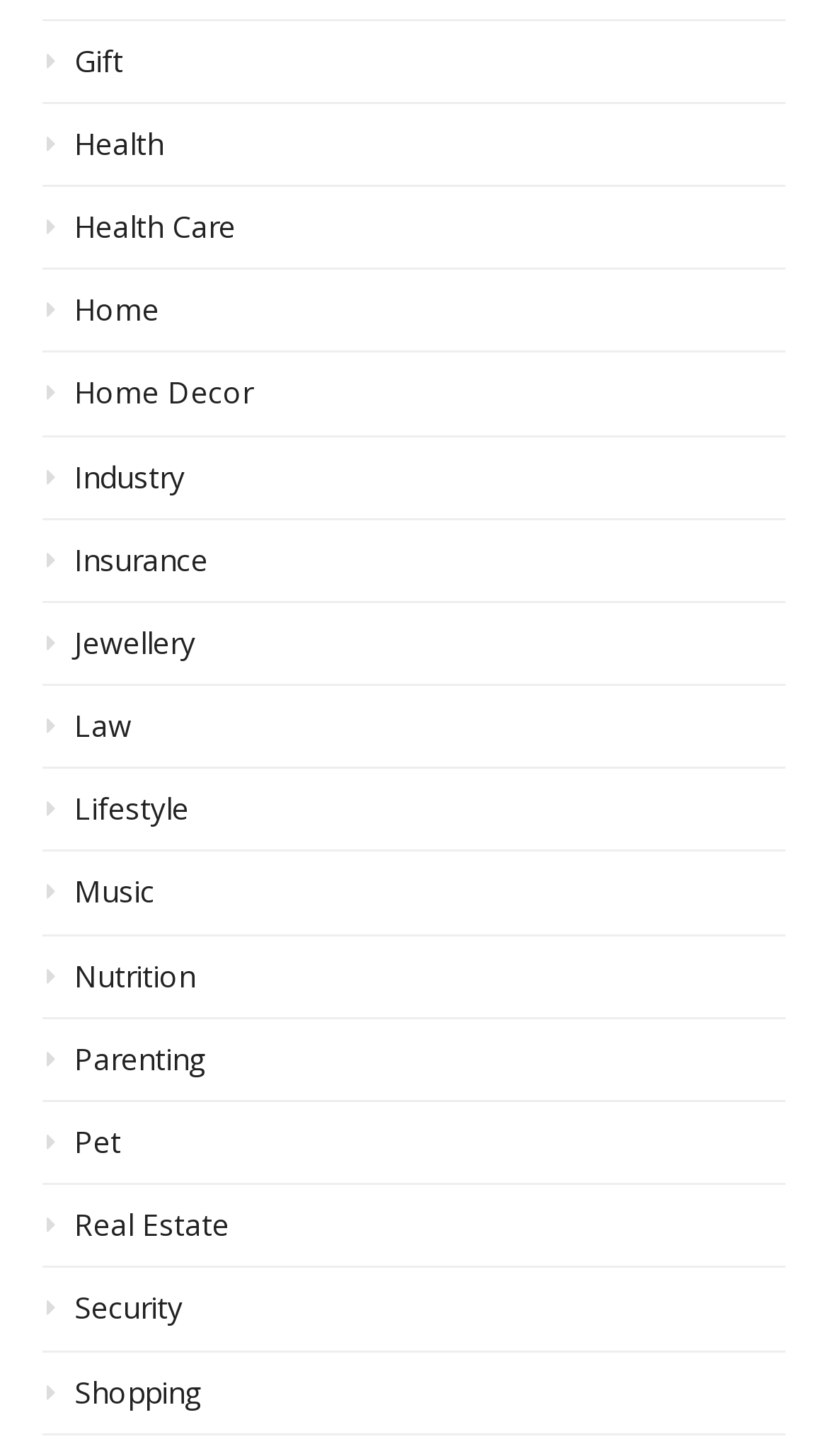Answer the question briefly using a single word or phrase: 
What is the category located between 'Home' and 'Industry'?

Home Decor